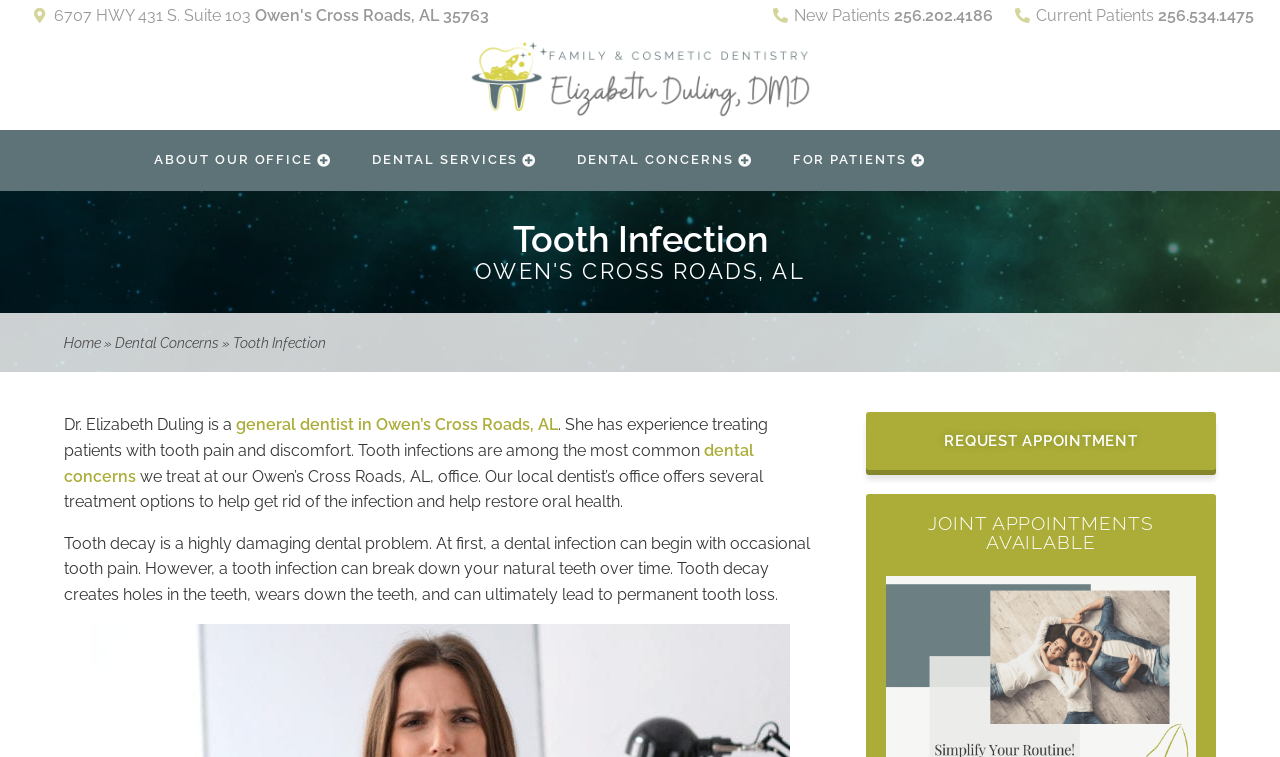What type of dentist is Dr. Elizabeth Duling?
Please use the image to provide a one-word or short phrase answer.

General dentist